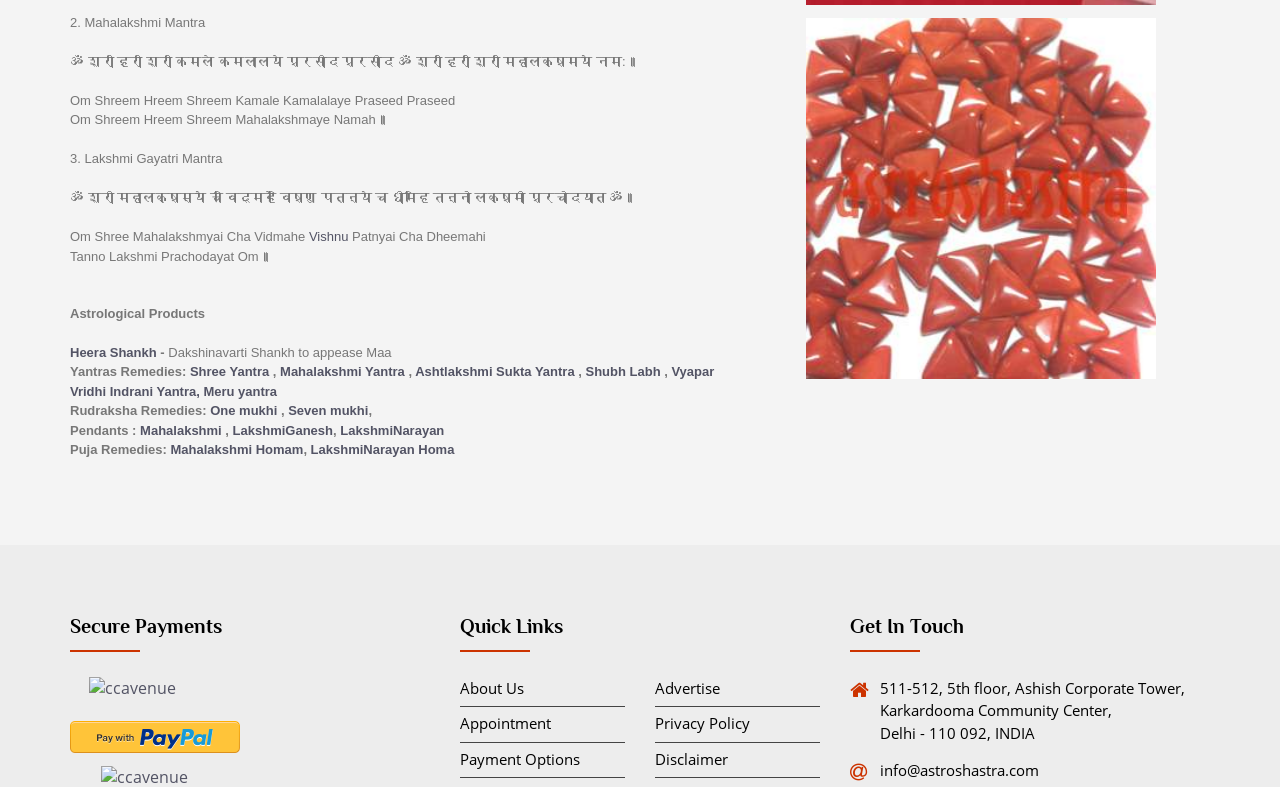Identify the bounding box coordinates of the element that should be clicked to fulfill this task: "Click on the 'XML RSS' link". The coordinates should be provided as four float numbers between 0 and 1, i.e., [left, top, right, bottom].

None